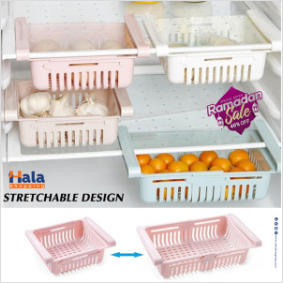Carefully examine the image and provide an in-depth answer to the question: What is the purpose of the 'Ramadan Sale' tag?

The 'Ramadan Sale' tag is prominently displayed in the image, suggesting that it is a promotional offer, which implies that it is meant to indicate a limited-time discount on the product.